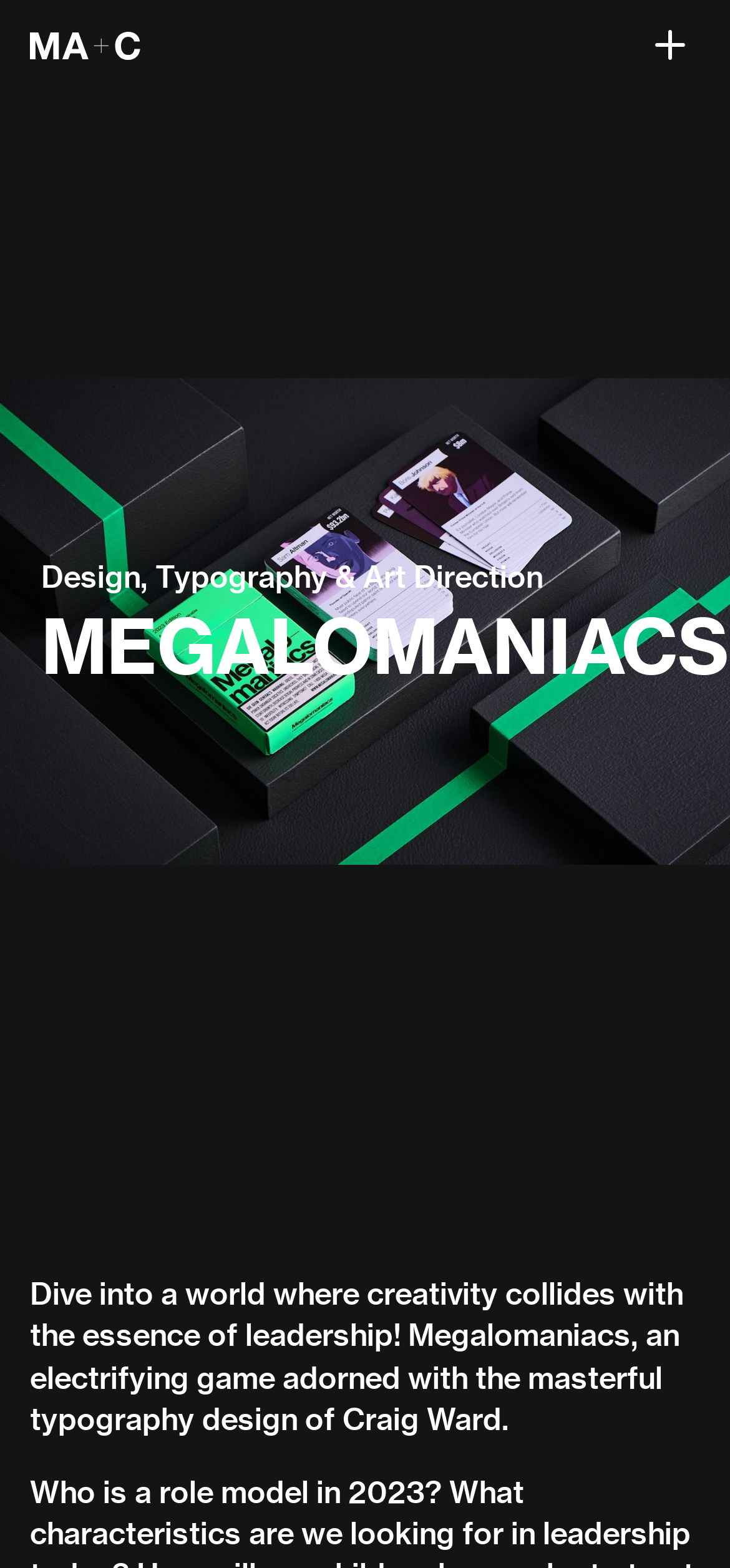Use one word or a short phrase to answer the question provided: 
What is the name of the typography designer?

Craig Ward